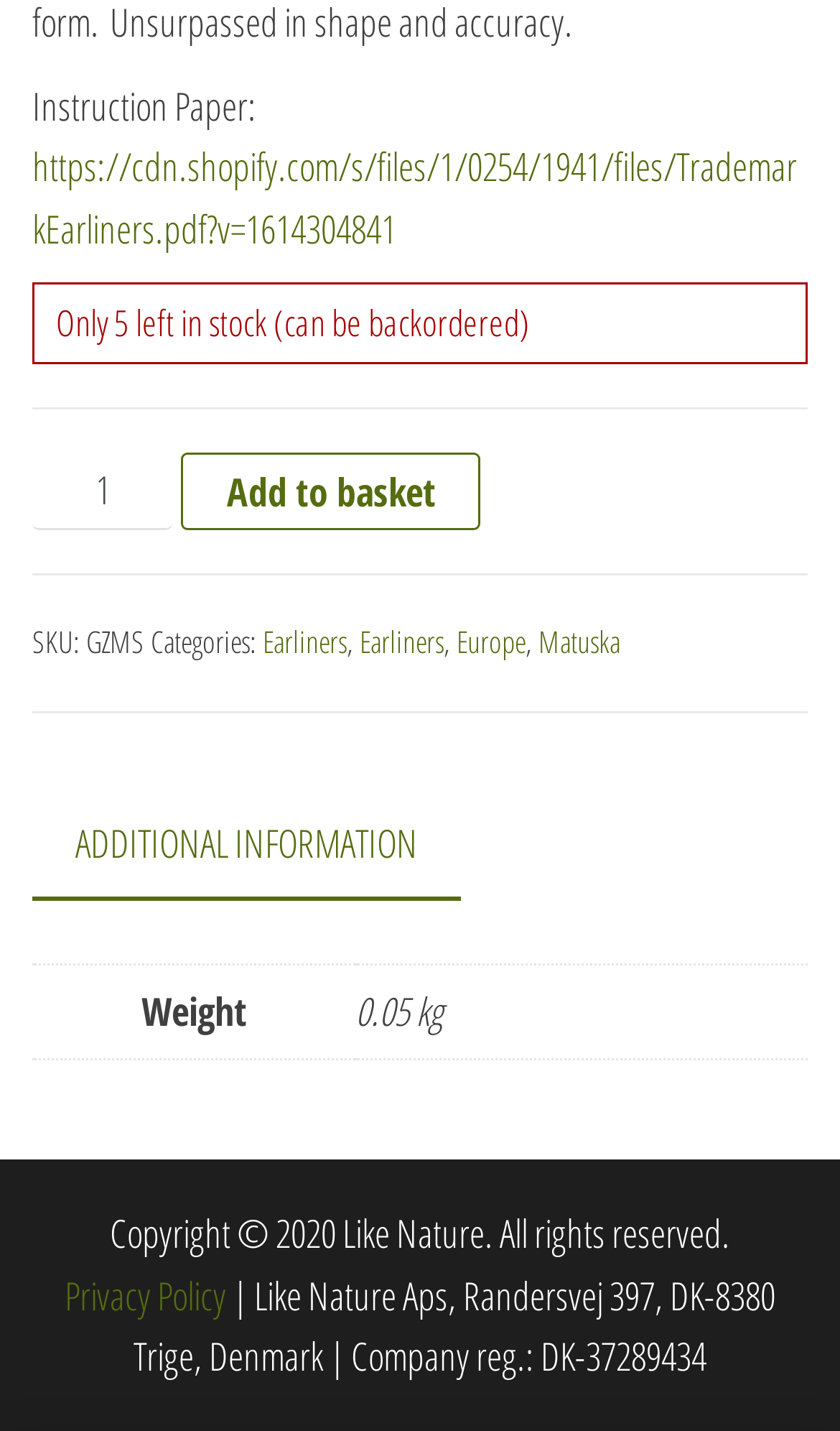Given the element description, predict the bounding box coordinates in the format (top-left x, top-left y, bottom-right x, bottom-right y), using floating point numbers between 0 and 1: Add to basket

[0.216, 0.317, 0.573, 0.371]